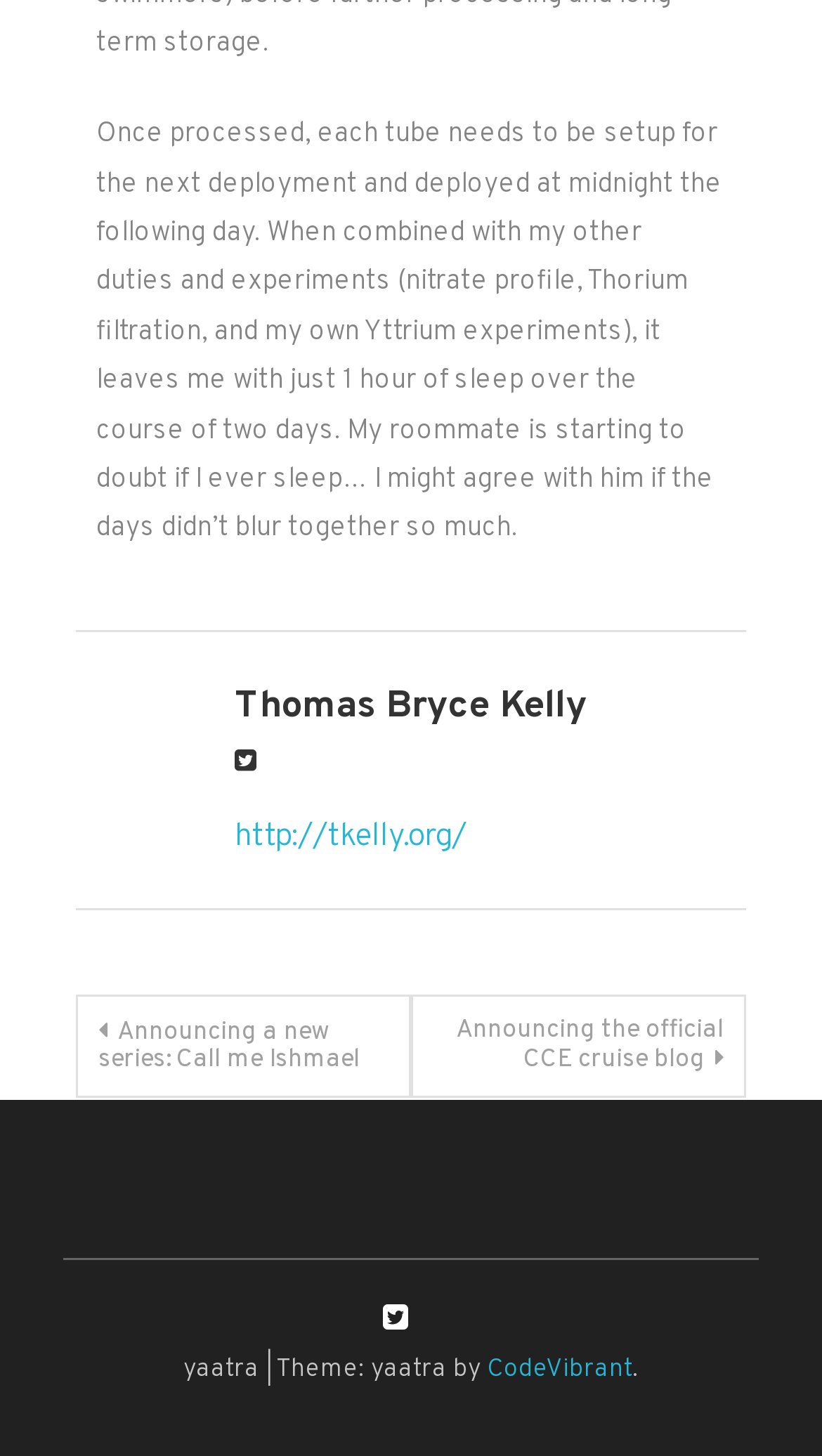What is the name of the theme used in this blog?
Look at the image and construct a detailed response to the question.

The answer can be found by looking at the static text element with the text 'yaatra', which is mentioned as the theme name.